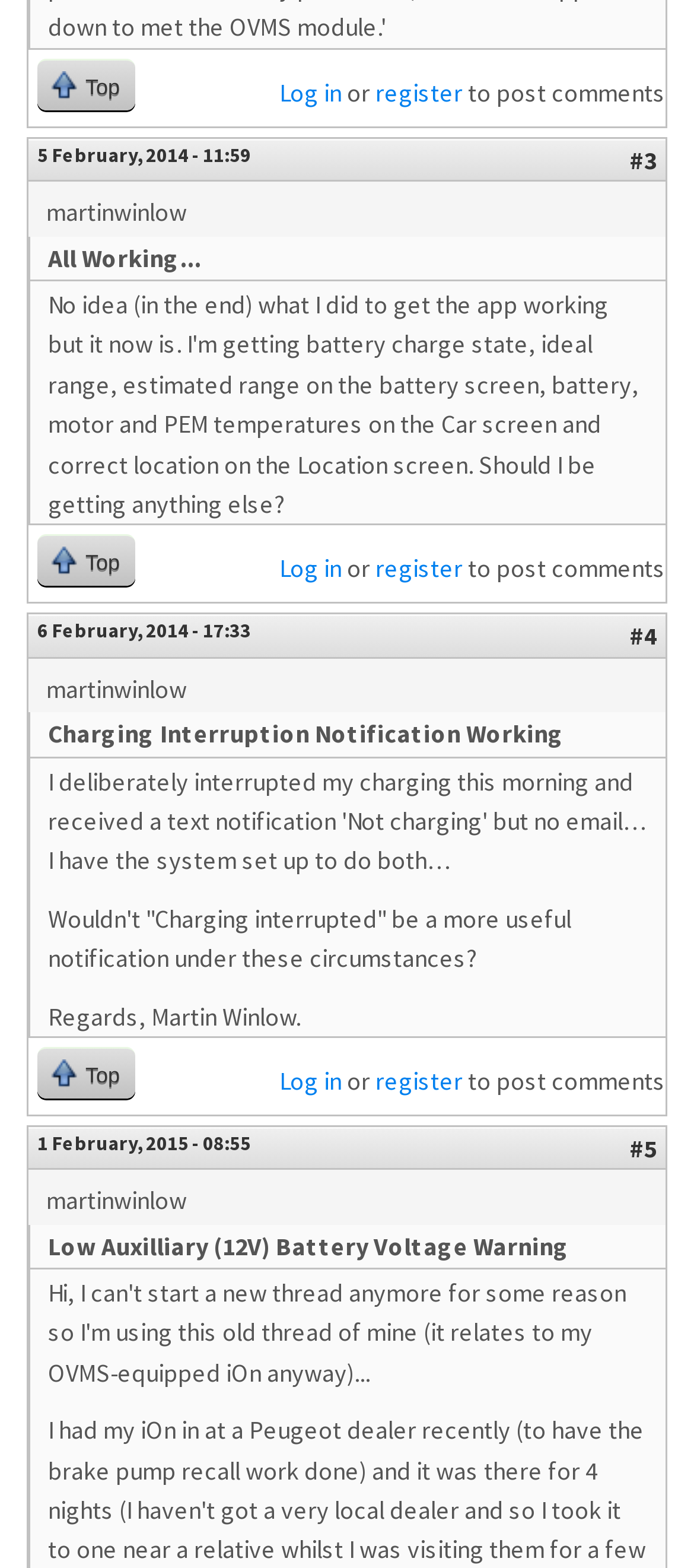Can you identify the bounding box coordinates of the clickable region needed to carry out this instruction: 'View comment #3'? The coordinates should be four float numbers within the range of 0 to 1, stated as [left, top, right, bottom].

[0.908, 0.092, 0.946, 0.112]